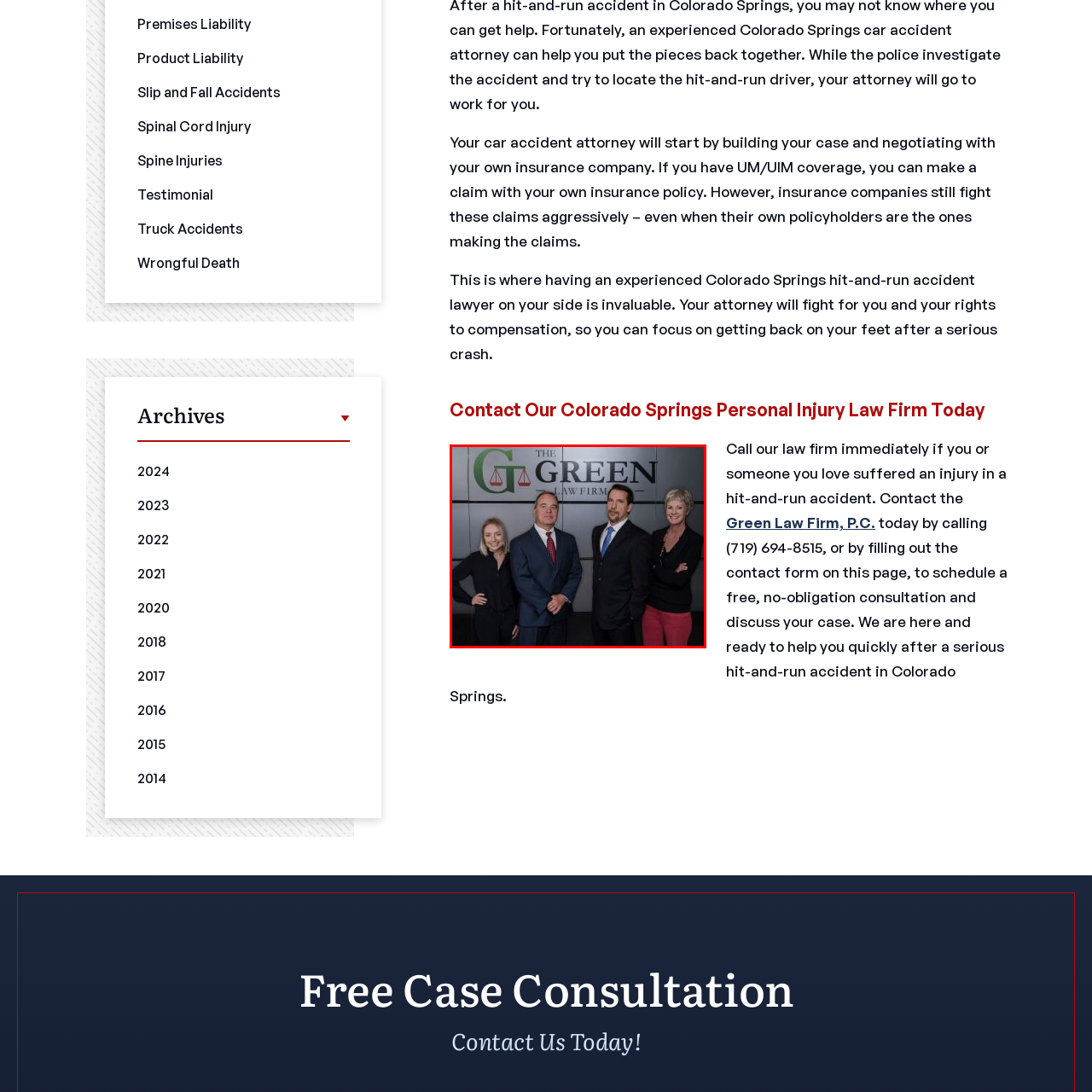What is the symbolic meaning of the logo?
Carefully scrutinize the image inside the red bounding box and generate a comprehensive answer, drawing from the visual content.

I recognized the logo as featuring scales of justice, which is a common symbol associated with the legal profession, representing fairness, balance, and justice.